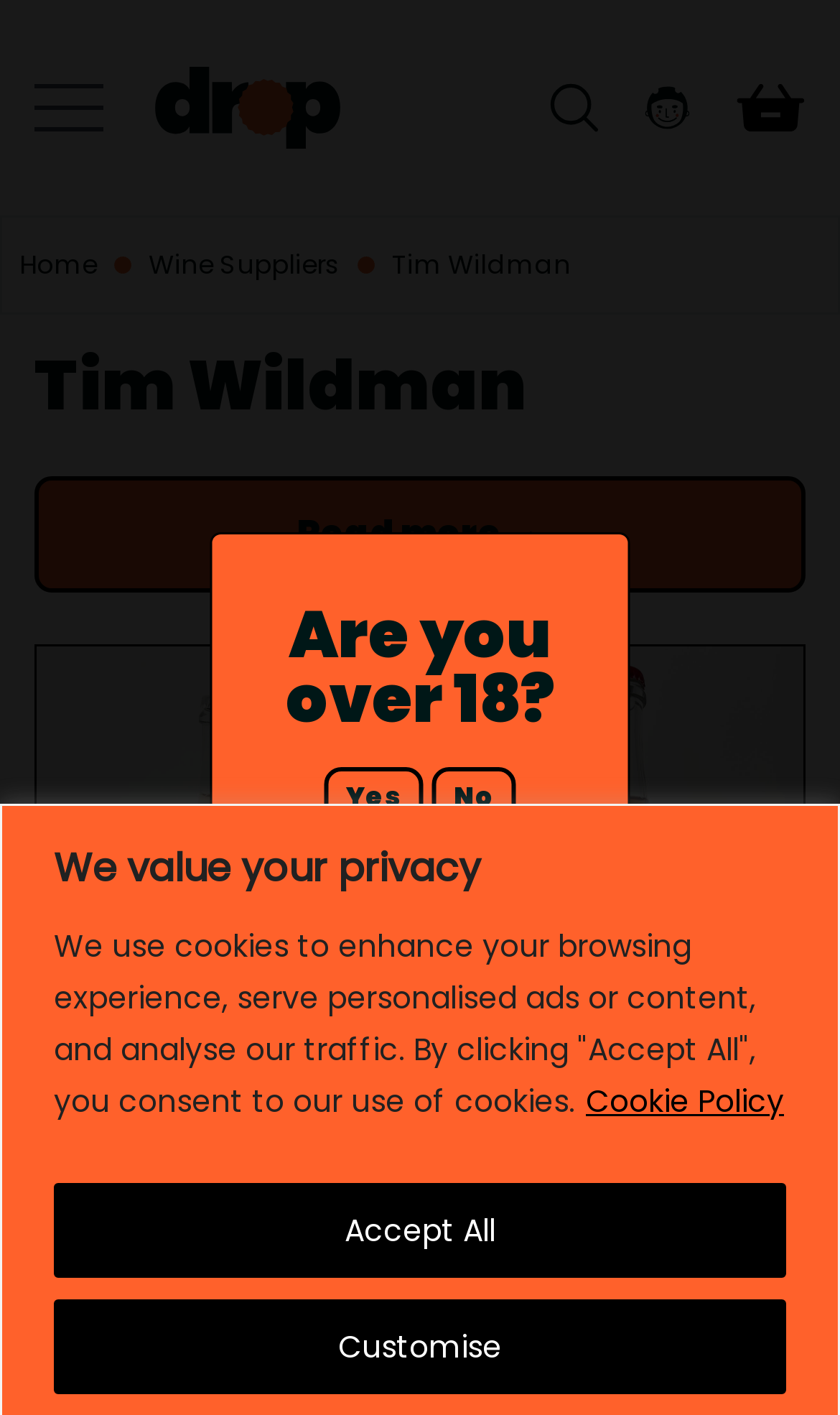Pinpoint the bounding box coordinates of the area that should be clicked to complete the following instruction: "View basket". The coordinates must be given as four float numbers between 0 and 1, i.e., [left, top, right, bottom].

[0.878, 0.052, 0.959, 0.101]